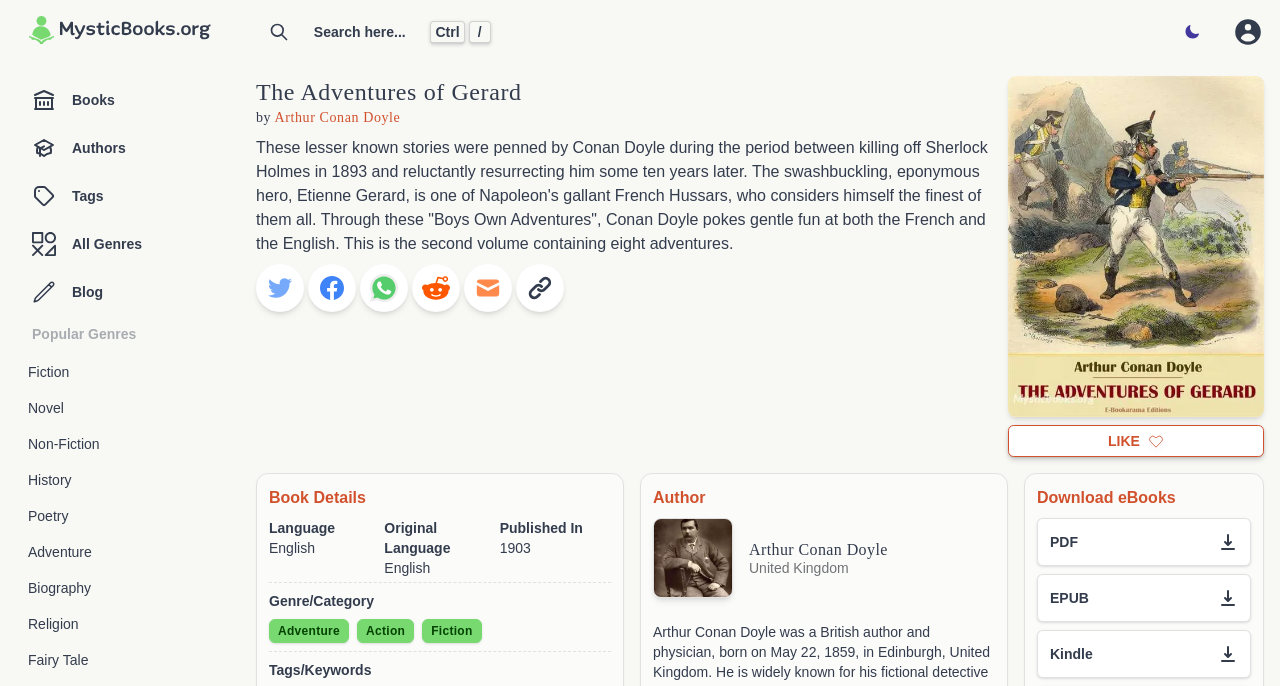Write an exhaustive caption that covers the webpage's main aspects.

This webpage is about "The Adventures of Gerard" by Arthur Conan Doyle, an audiobook and eBook. At the top, there is a navigation menu with links to the homepage, books, authors, tags, and genres. Below the menu, there is a search bar with a placeholder text "Search here..." and a button to toggle the theme.

On the left side, there is a book cover image of "The Adventures of Gerard" with a button to like the book. Below the book cover, there is a heading with the book title and a link to the author's name, Arthur Conan Doyle. A brief description of the book is provided, which mentions that it is a collection of lesser-known stories written by Conan Doyle between 1893 and 1903.

There are several buttons to share the book on social media platforms, including Twitter, Facebook, WhatsApp, Reddit, and email. Below the sharing buttons, there is a section with book details, including language, original language, publication year, genre, and tags.

On the right side, there are headings for author, genre, and tags, with links to related categories. The author section has a link to Arthur Conan Doyle's image and a brief description. The genre section has links to adventure, action, and fiction categories. The tags section has links to related keywords.

At the bottom, there is a section to download eBooks in different formats, including PDF, EPUB, and Kindle, with corresponding images for each format.